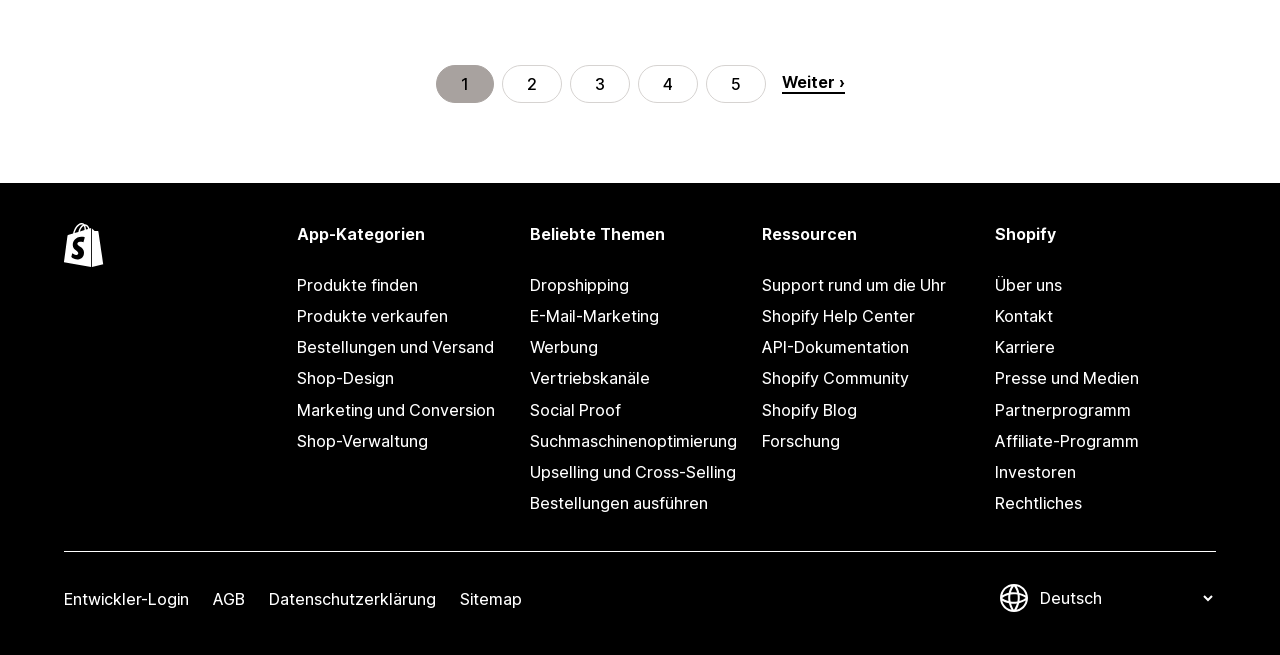Identify the bounding box coordinates of the region that needs to be clicked to carry out this instruction: "Find products". Provide these coordinates as four float numbers ranging from 0 to 1, i.e., [left, top, right, bottom].

[0.232, 0.412, 0.404, 0.46]